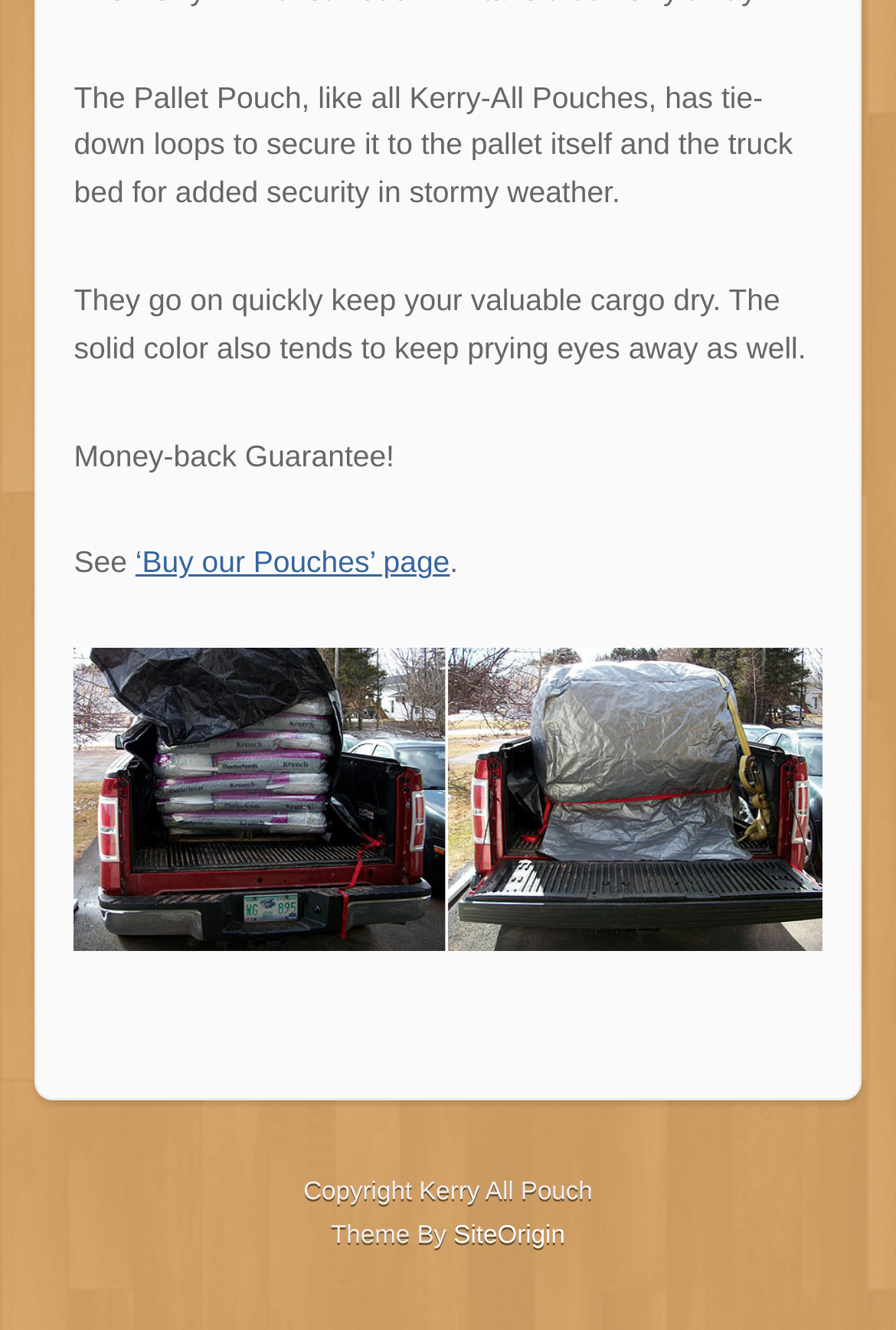What is the main product being described?
Provide a thorough and detailed answer to the question.

Based on the static text elements, it appears that the webpage is describing a product called the Pallet Pouch, which has features such as tie-down loops for securing it to a pallet and truck bed, and a solid color to keep prying eyes away.